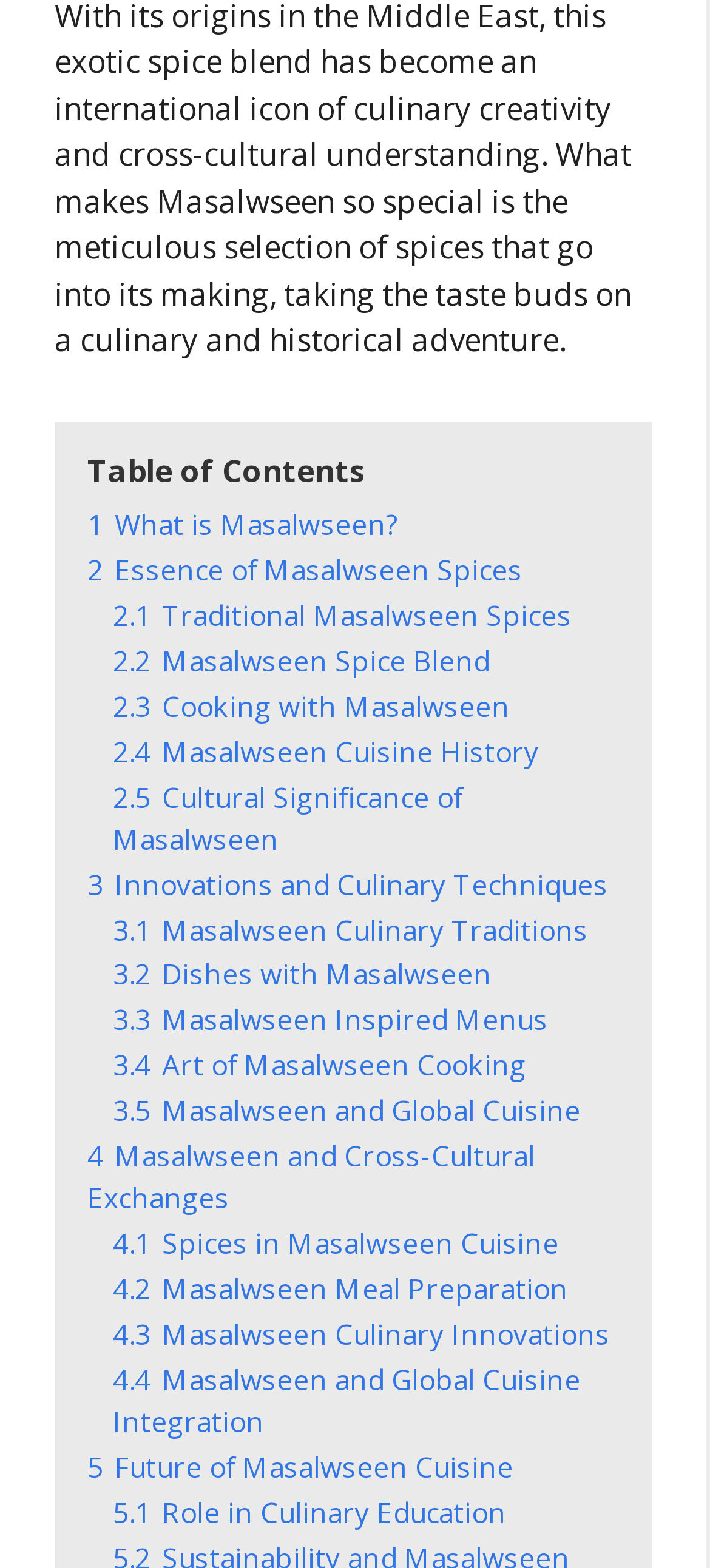Provide a single word or phrase to answer the given question: 
How many sections are there on this webpage?

5